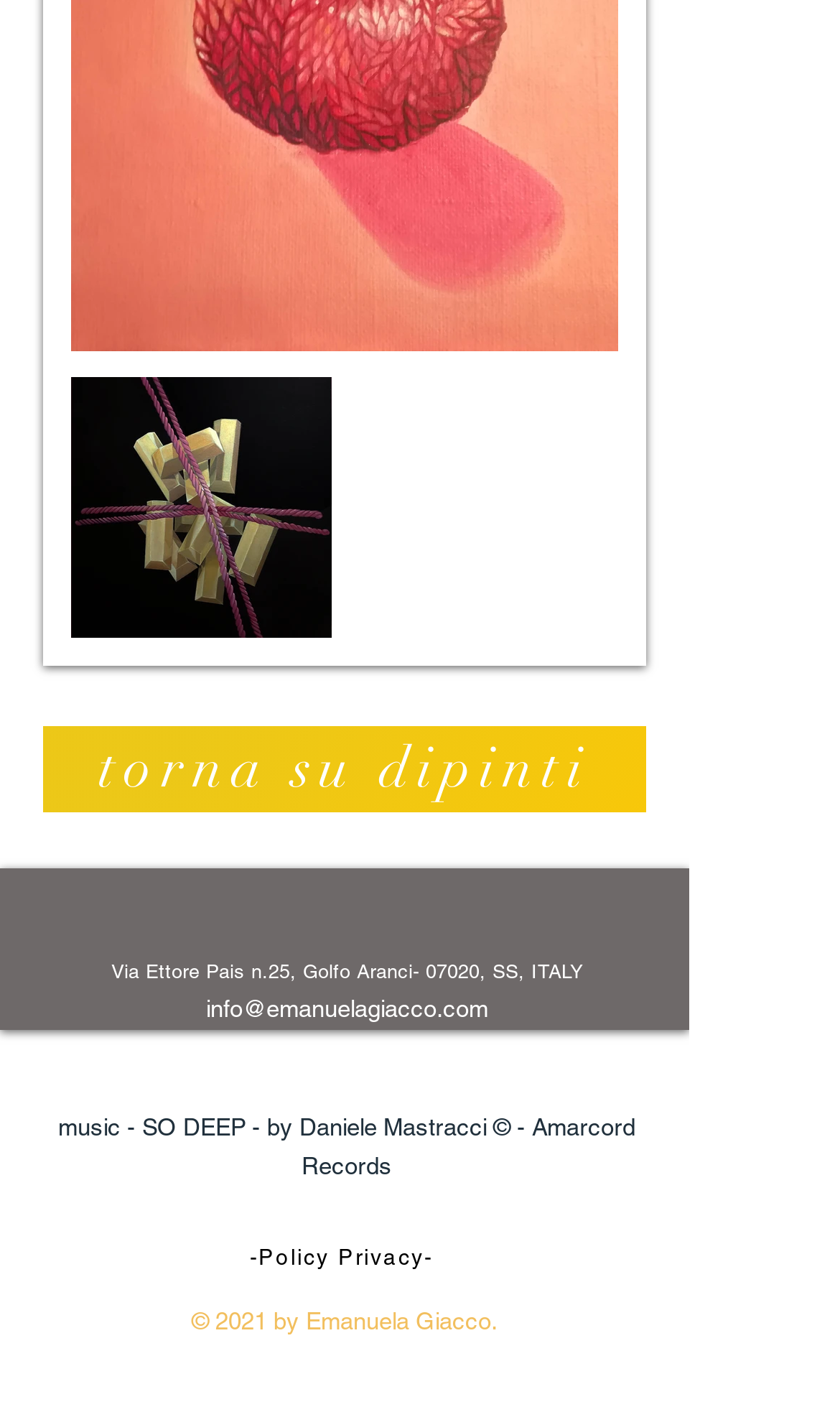What is the address of Emanuela Giacco?
Give a single word or phrase answer based on the content of the image.

Via Ettore Pais n.25, Golfo Aranci- 07020, SS, ITALY